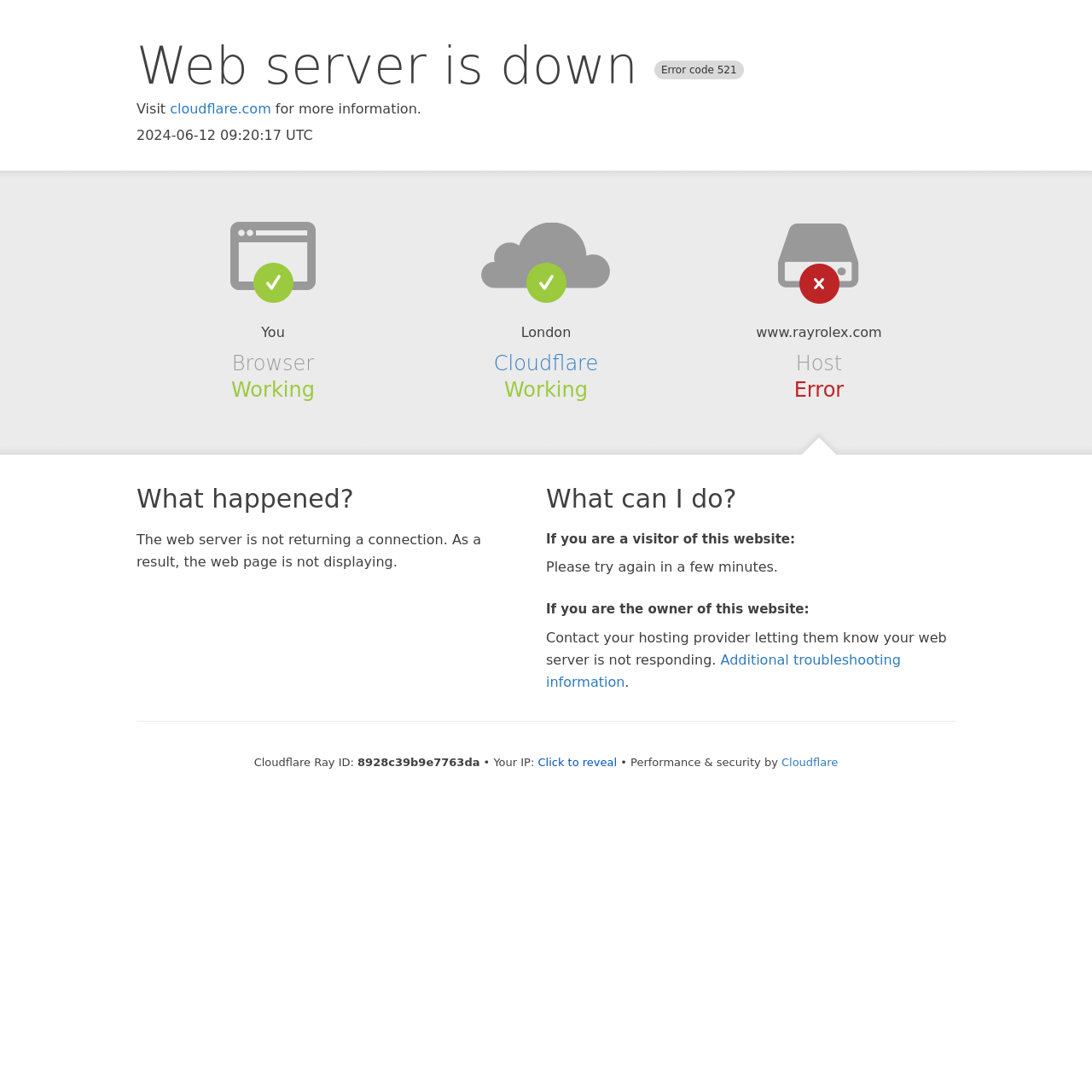Locate the bounding box coordinates for the element described below: "Cloudflare". The coordinates must be four float values between 0 and 1, formatted as [left, top, right, bottom].

[0.452, 0.321, 0.548, 0.343]